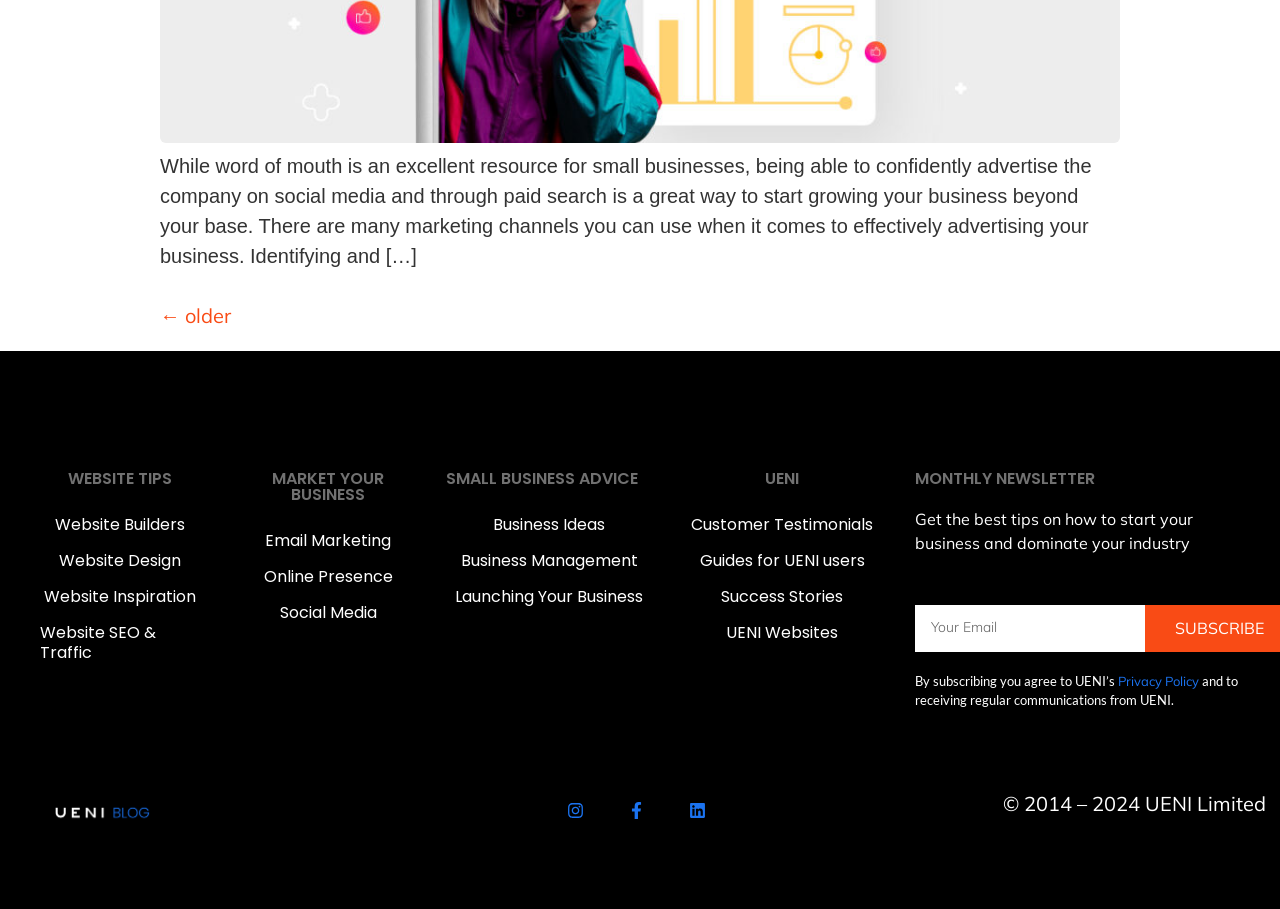Please specify the bounding box coordinates of the clickable region to carry out the following instruction: "Visit the 'UENI Blog'". The coordinates should be four float numbers between 0 and 1, in the format [left, top, right, bottom].

[0.041, 0.875, 0.276, 0.908]